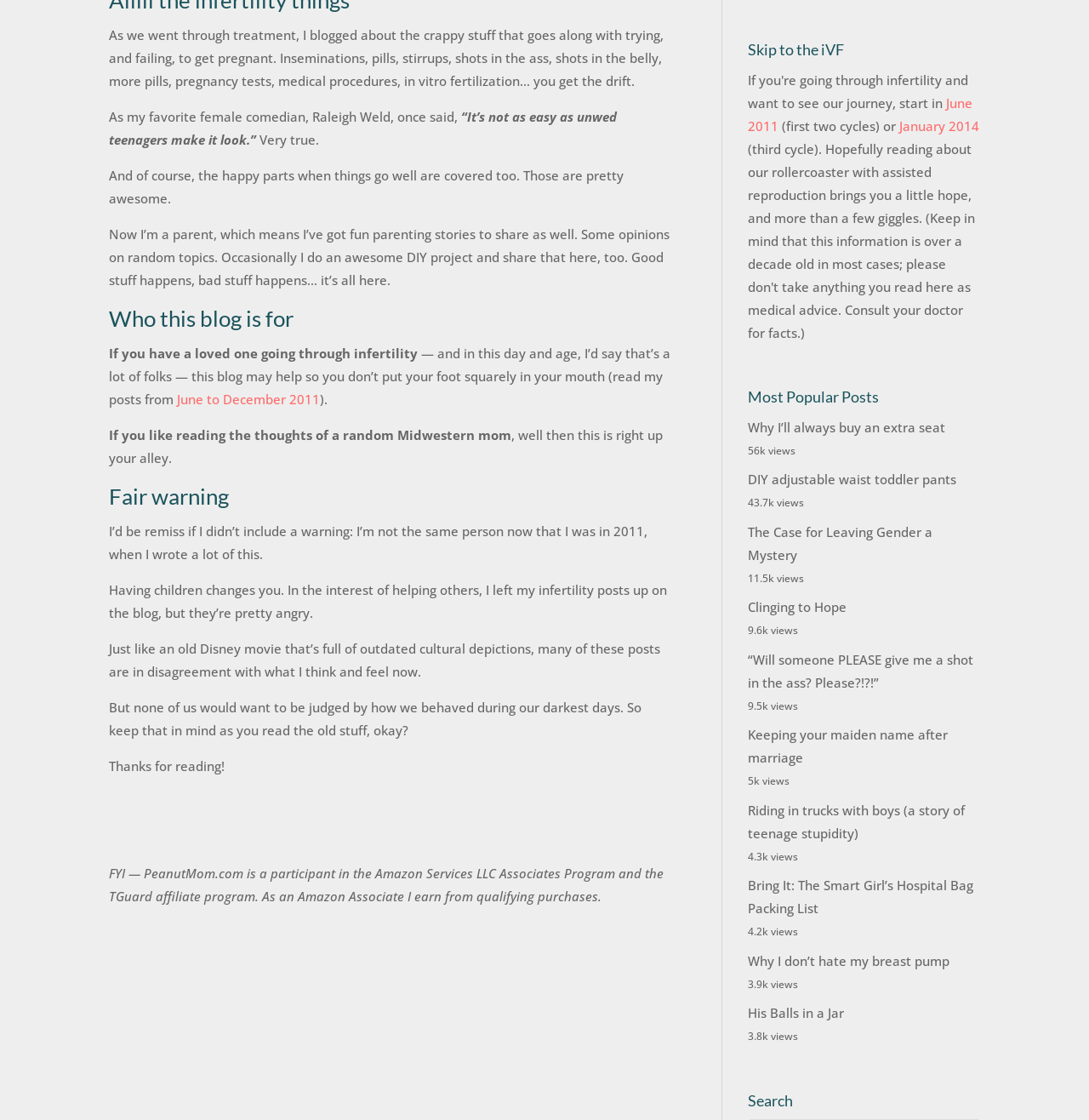Identify the bounding box for the UI element described as: "January 2014". Ensure the coordinates are four float numbers between 0 and 1, formatted as [left, top, right, bottom].

[0.826, 0.105, 0.899, 0.12]